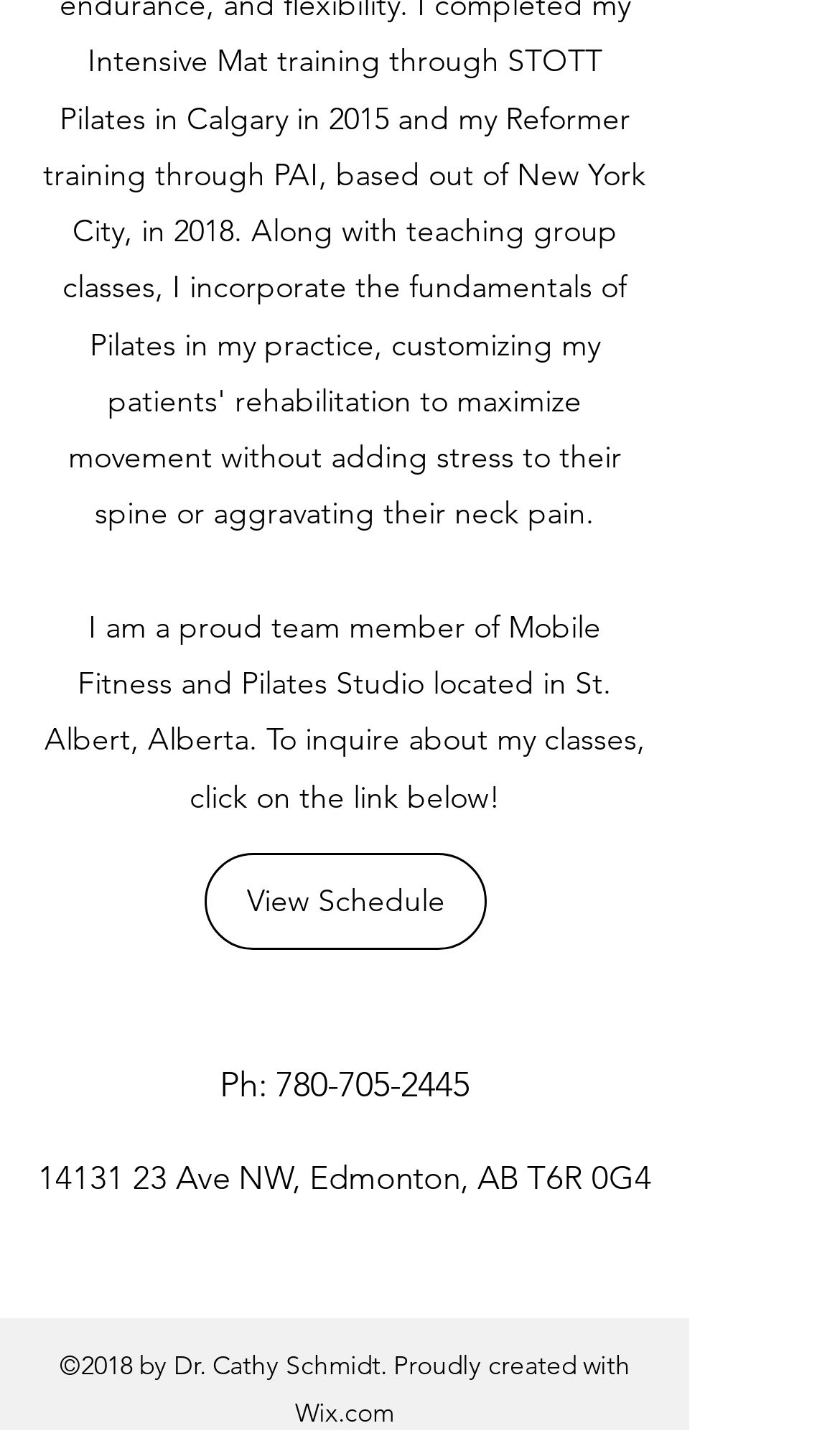Using the element description: "14131 23", determine the bounding box coordinates for the specified UI element. The coordinates should be four float numbers between 0 and 1, [left, top, right, bottom].

[0.045, 0.803, 0.199, 0.831]